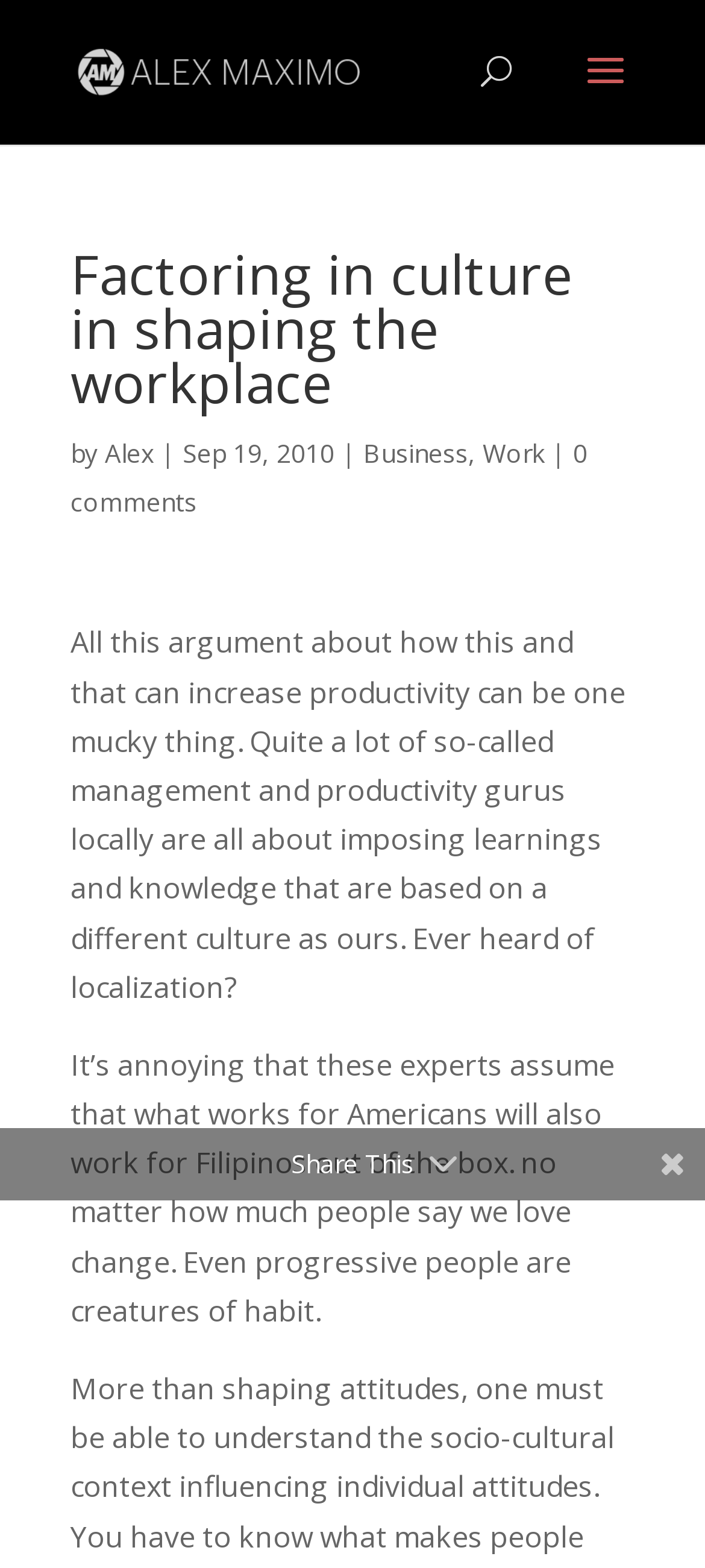Respond with a single word or phrase:
What is the date of the article?

Sep 19, 2010